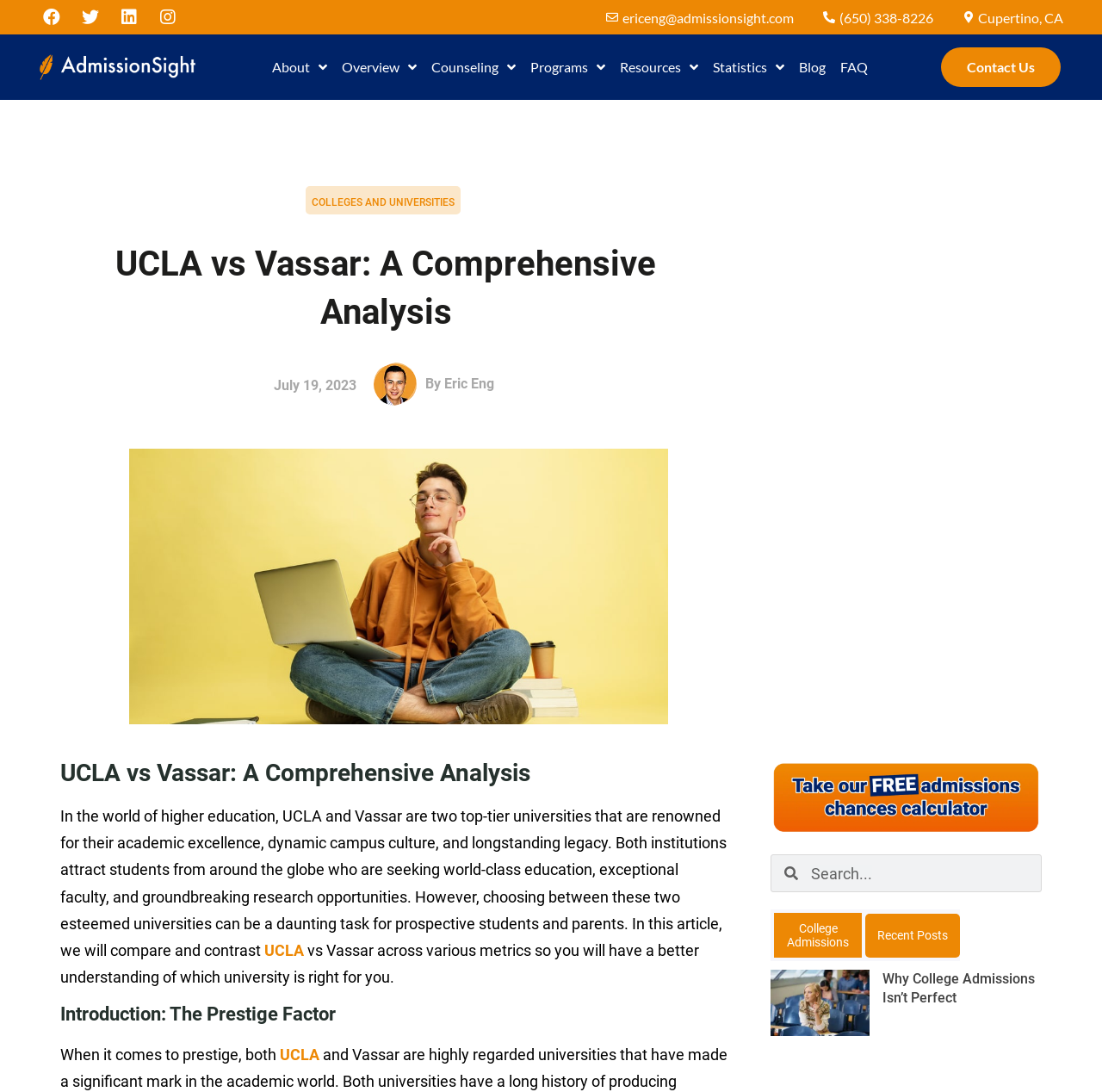Who is the author of the article?
Answer the question with just one word or phrase using the image.

Eric Eng